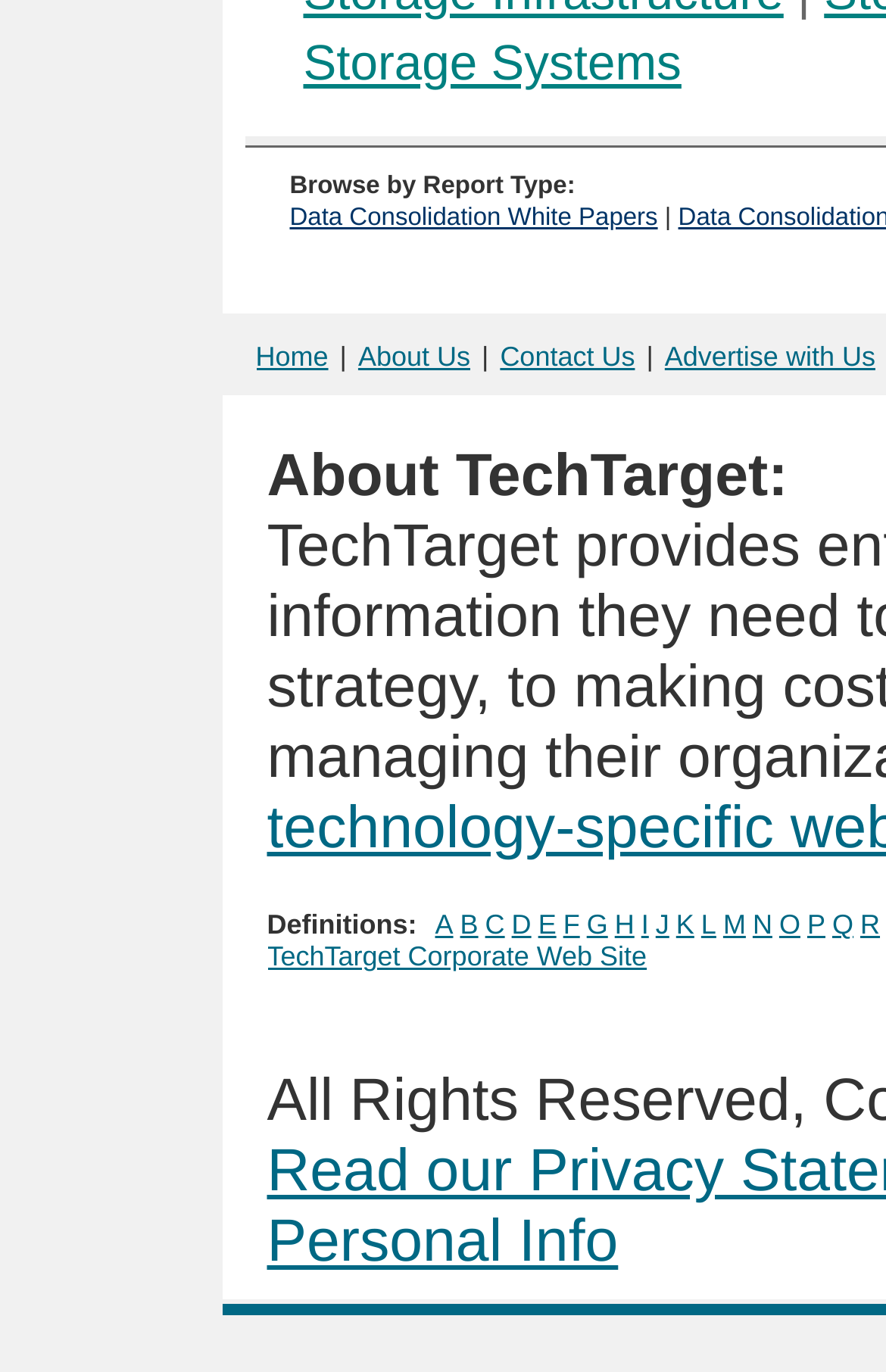Determine the coordinates of the bounding box for the clickable area needed to execute this instruction: "Learn about definitions starting with letter A".

[0.491, 0.663, 0.512, 0.686]